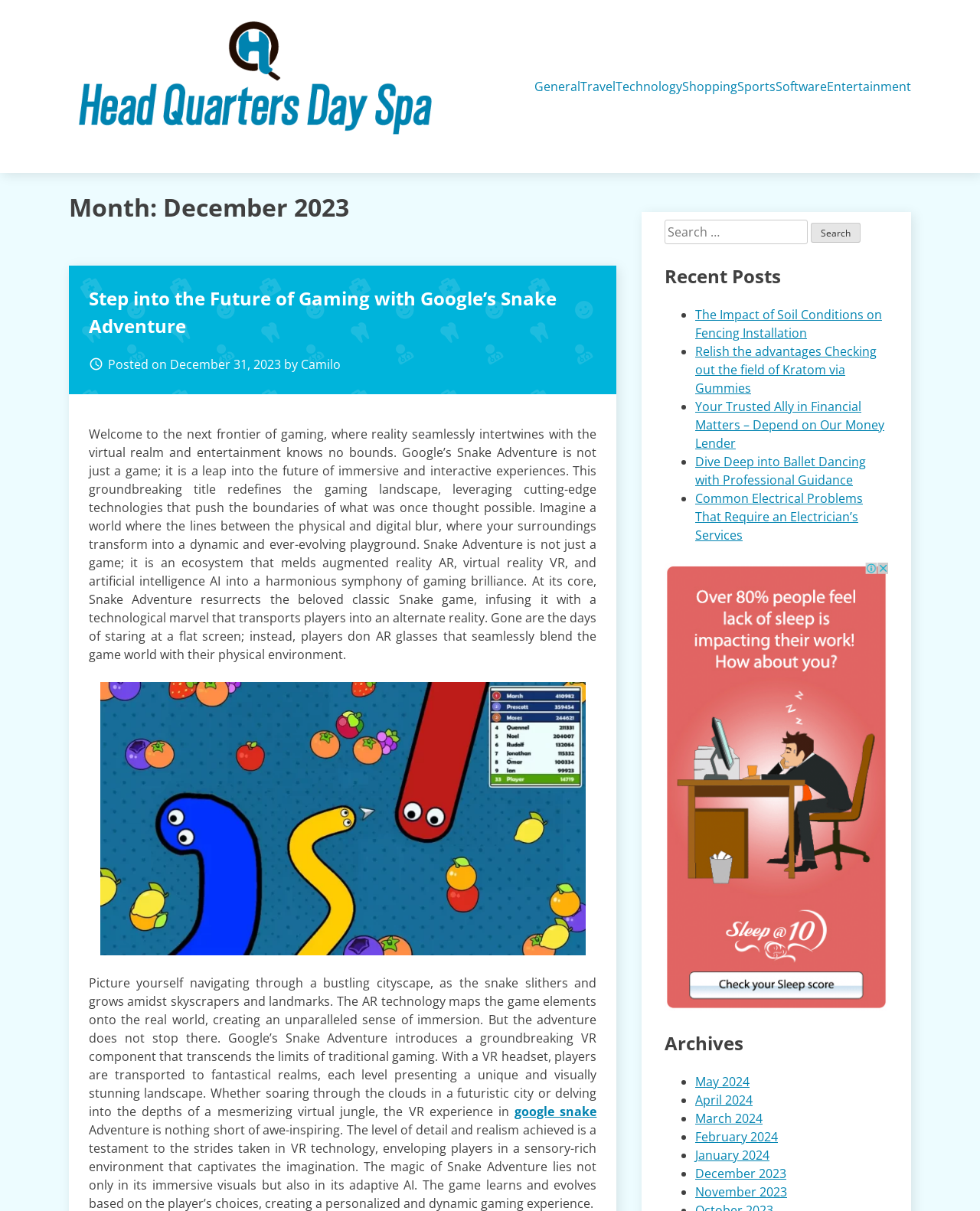Based on the element description, predict the bounding box coordinates (top-left x, top-left y, bottom-right x, bottom-right y) for the UI element in the screenshot: April 2024

[0.709, 0.901, 0.768, 0.915]